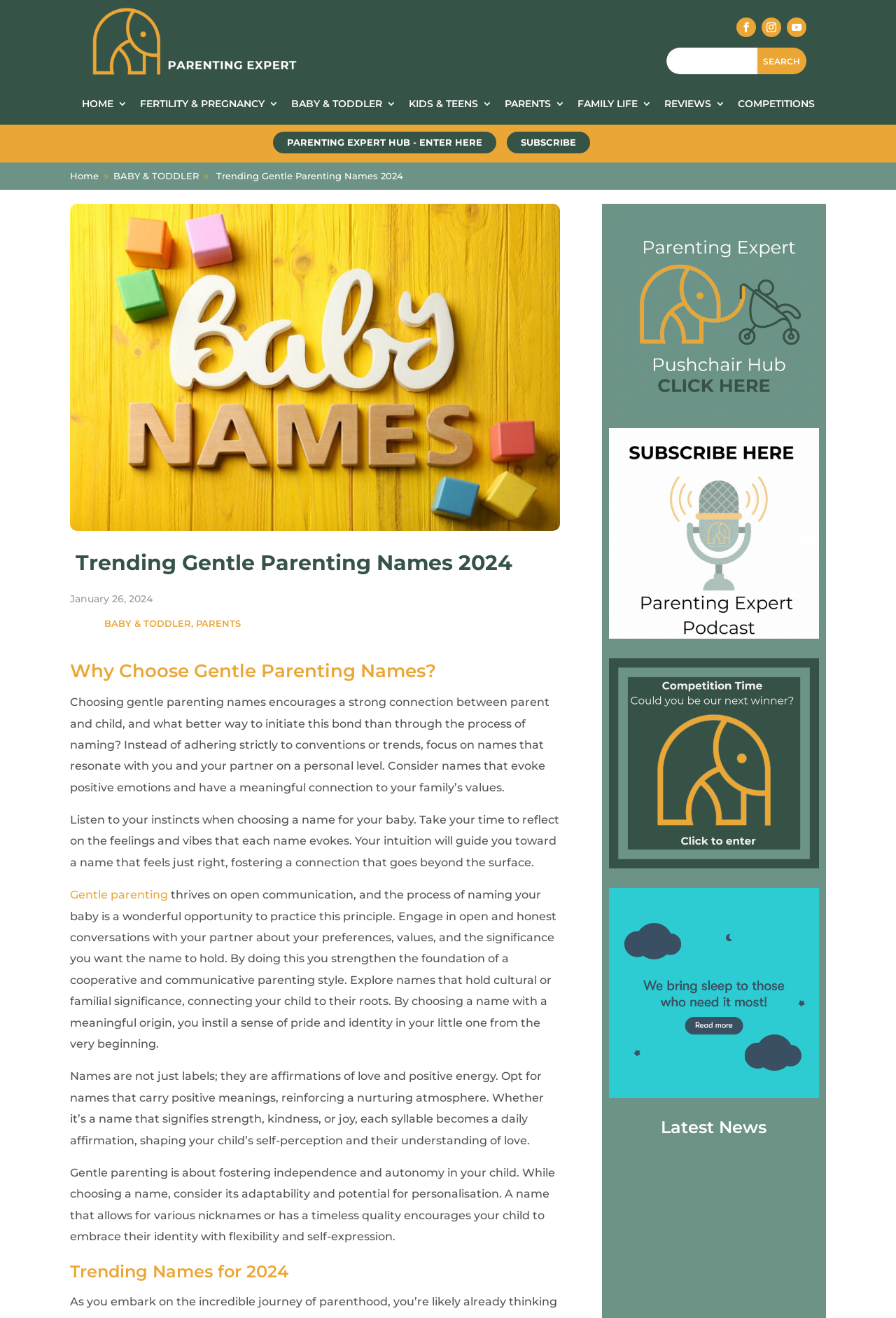Please predict the bounding box coordinates of the element's region where a click is necessary to complete the following instruction: "View the 'Residency' page". The coordinates should be represented by four float numbers between 0 and 1, i.e., [left, top, right, bottom].

None